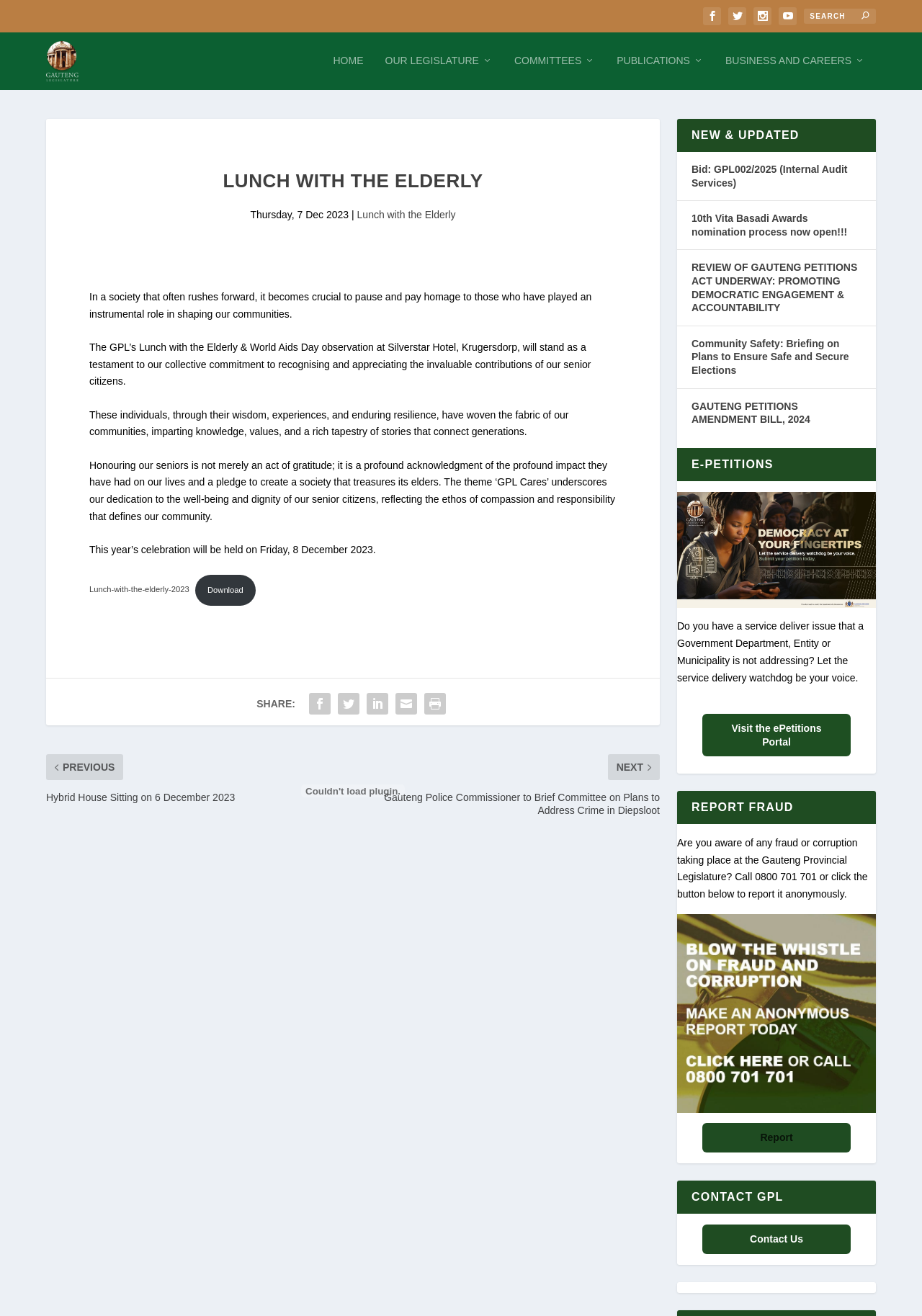Identify the bounding box for the UI element described as: "Lunch-with-the-elderly-2023". The coordinates should be four float numbers between 0 and 1, i.e., [left, top, right, bottom].

[0.097, 0.445, 0.205, 0.451]